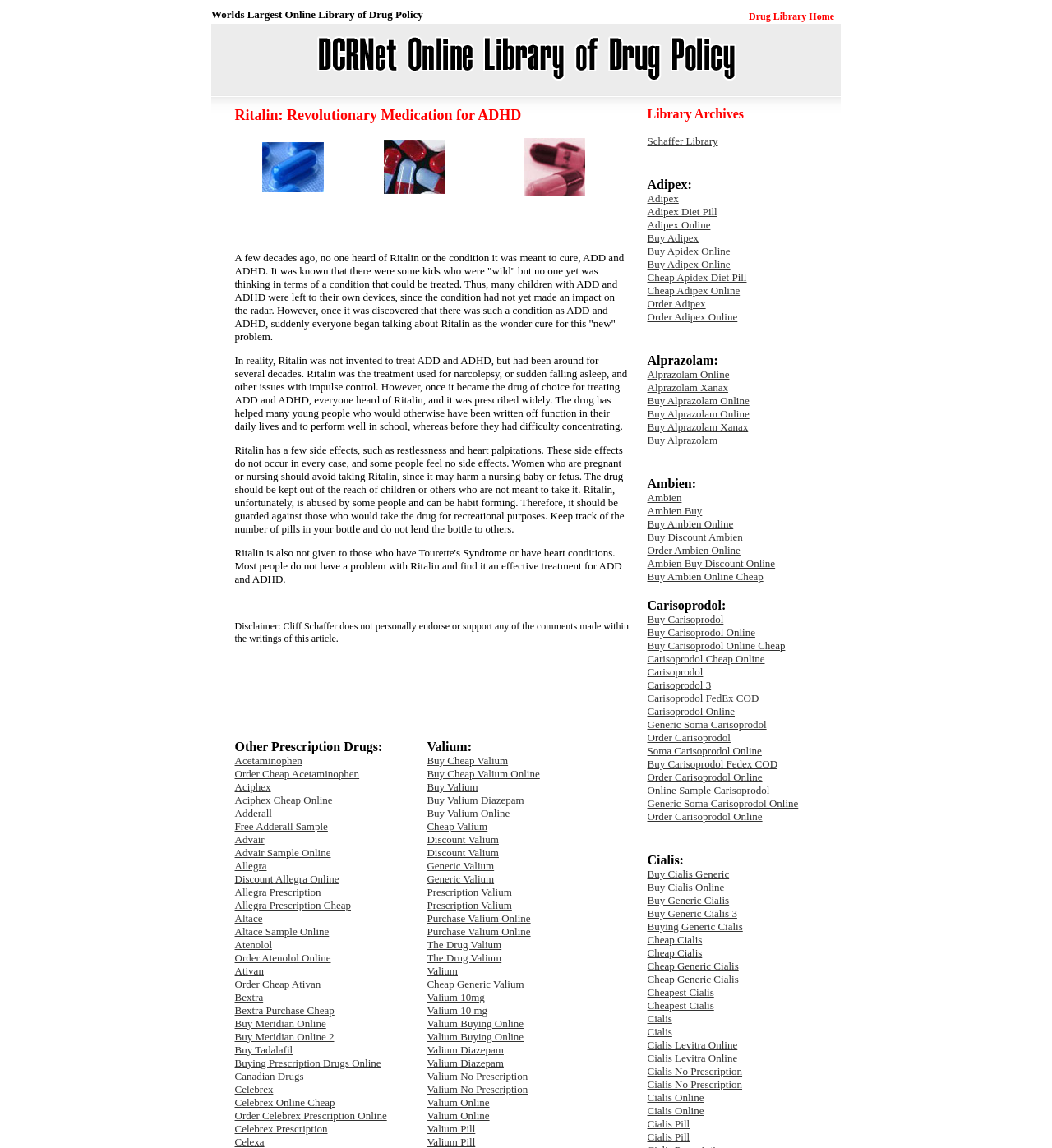Please locate the bounding box coordinates of the element's region that needs to be clicked to follow the instruction: "Read the article about Ritalin". The bounding box coordinates should be provided as four float numbers between 0 and 1, i.e., [left, top, right, bottom].

[0.223, 0.082, 0.598, 0.633]